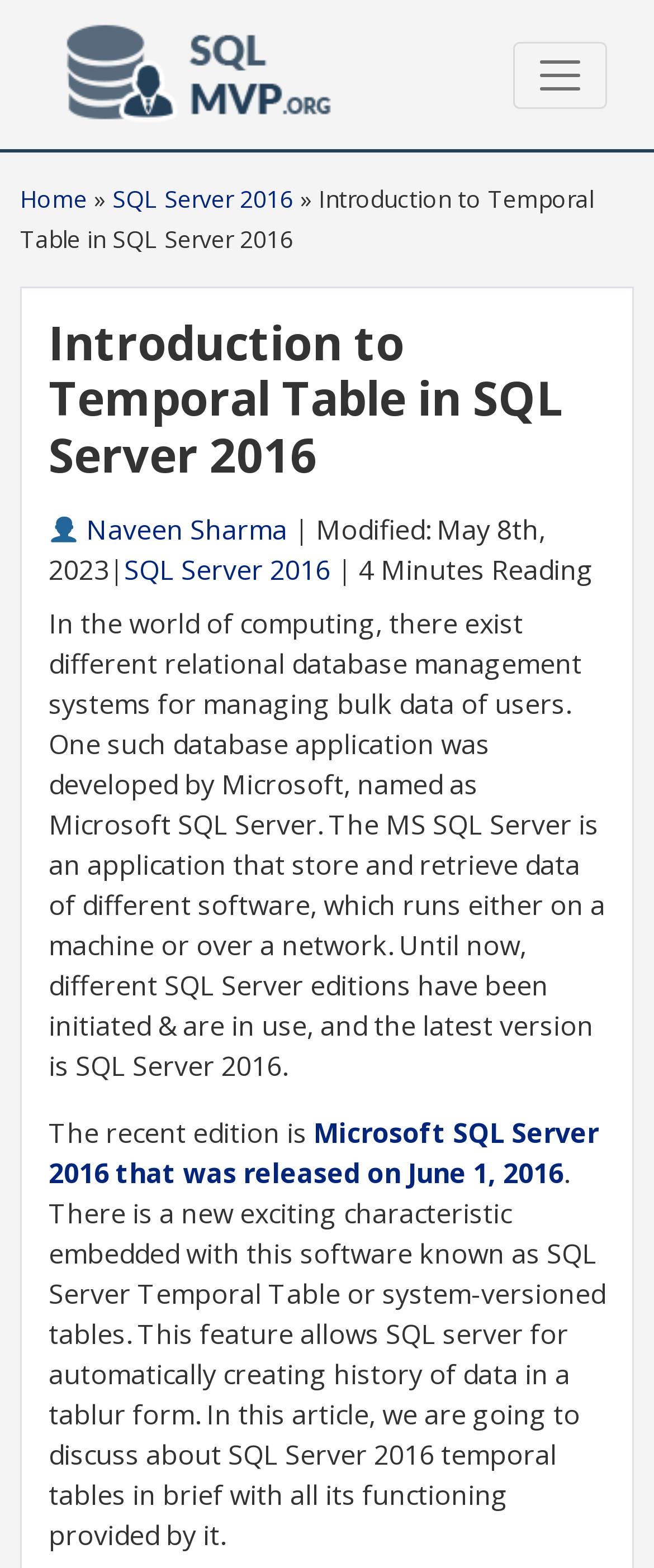Summarize the webpage with a detailed and informative caption.

This webpage is about Temporal Tables in SQL Server 2016, also known as system-versioned tables. At the top left corner, there is a logo image. Next to it, there is a button to toggle navigation. On the top right corner, there are links to navigate to other pages, including "Home" and "SQL Server 2016". 

Below the navigation links, there is a heading that reads "Introduction to Temporal Table in SQL Server 2016". Underneath the heading, there is an image of a person, followed by the author's name, "Naveen Sharma", and the date the article was modified, "May 8th, 2023". 

The main content of the webpage starts with a brief introduction to Microsoft SQL Server, explaining that it is a relational database management system used to manage bulk data. The text then focuses on SQL Server 2016, mentioning that it was released on June 1, 2016, and highlighting its new feature, Temporal Tables or system-versioned tables, which allows the SQL server to automatically create a history of data in a tabular form. The article promises to discuss SQL Server 2016 temporal tables in brief, covering their functioning.